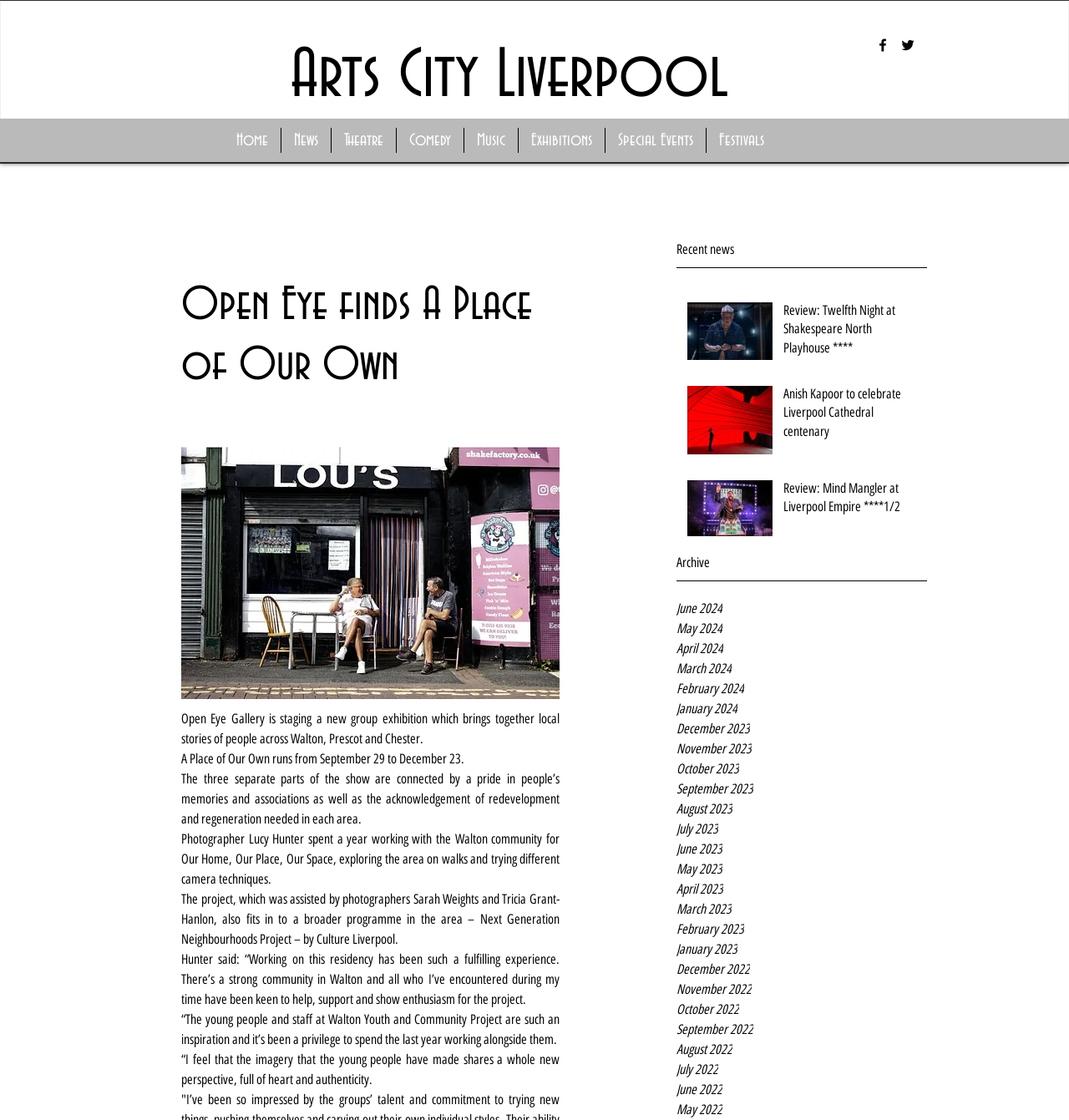Given the element description Arts City Liverpool, specify the bounding box coordinates of the corresponding UI element in the format (top-left x, top-left y, bottom-right x, bottom-right y). All values must be between 0 and 1.

[0.271, 0.036, 0.681, 0.101]